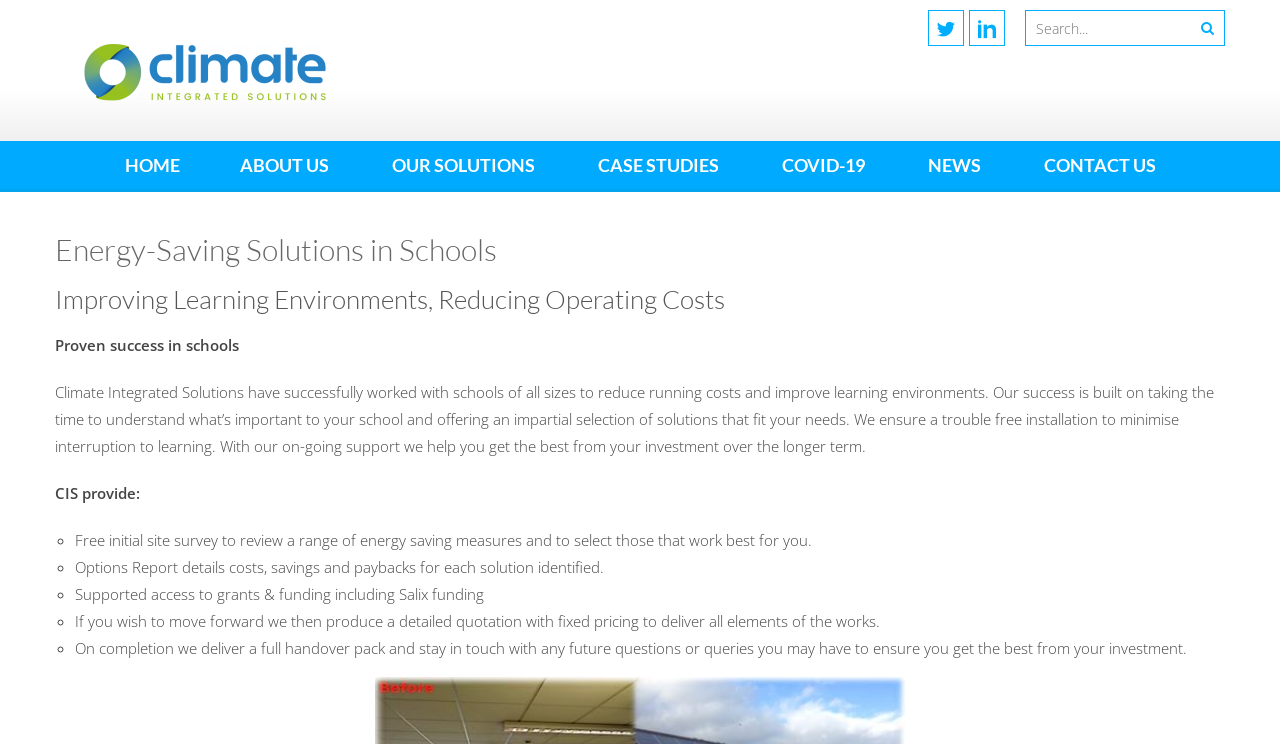Using the description "Contact us", predict the bounding box of the relevant HTML element.

[0.801, 0.19, 0.917, 0.254]